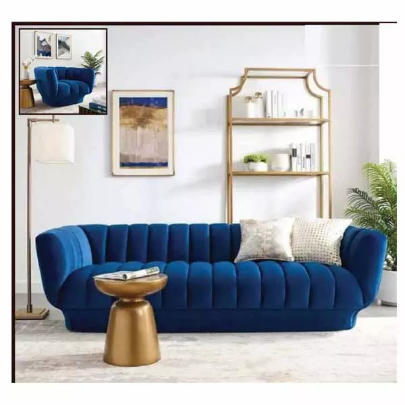Explain the scene depicted in the image, including all details.

This image showcases the Oscar Modern Drawing Room Sofa, prominently featured in a vibrant blue upholstery that adds a touch of elegance to any contemporary living space. The sofa's unique design features vertical tufting, enhancing its aesthetic appeal while providing comfort. Accompanying the sofa is a chic golden accent table that complements the overall color scheme. In the background, decor elements such as a wall-mounted shelf and a framed artwork enhance the room's stylish atmosphere. This sophisticated piece is ideal for those looking to elevate their interior design in a home or modern office setting.